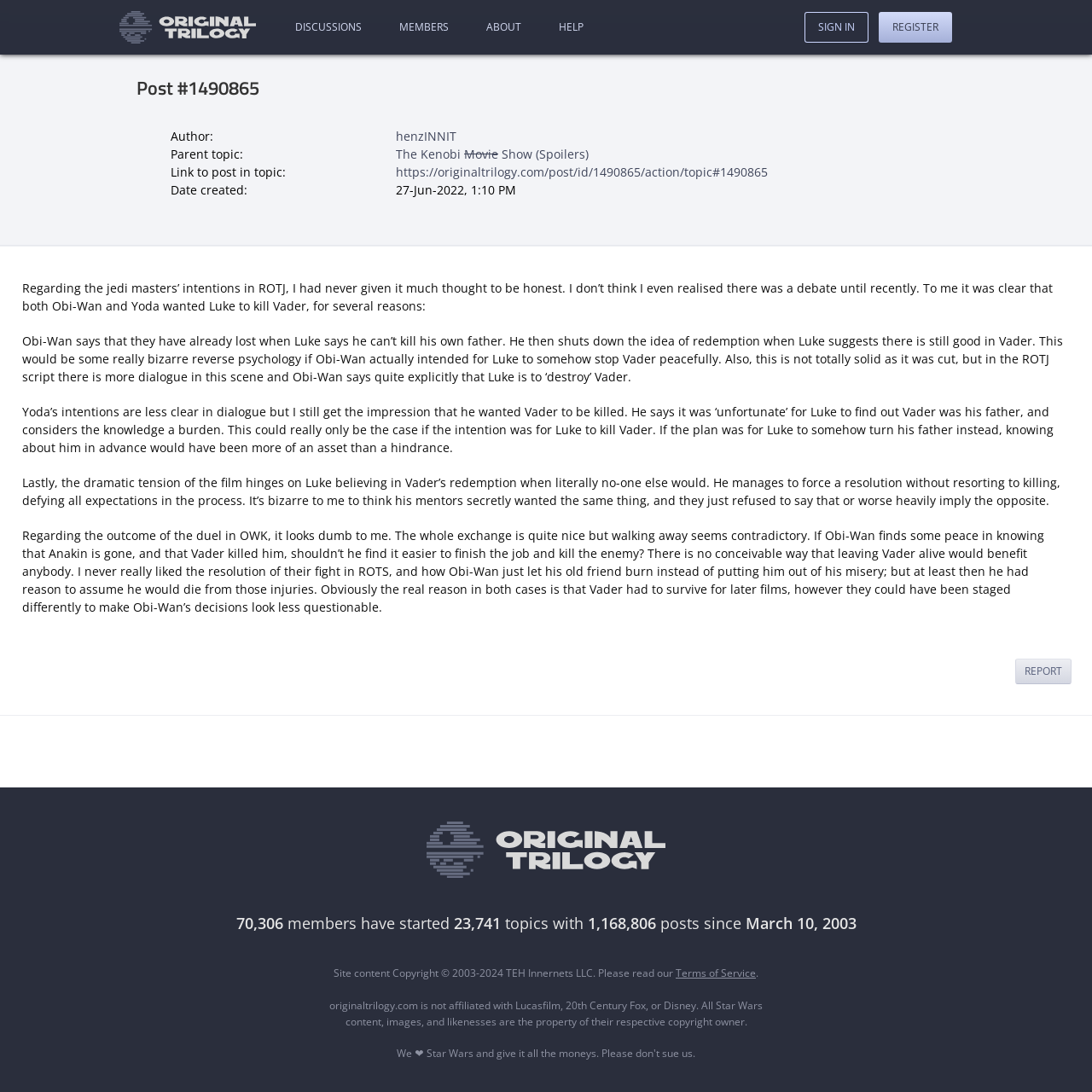Determine the bounding box coordinates of the clickable region to carry out the instruction: "Click the 'DISCUSSIONS' link".

[0.262, 0.014, 0.339, 0.036]